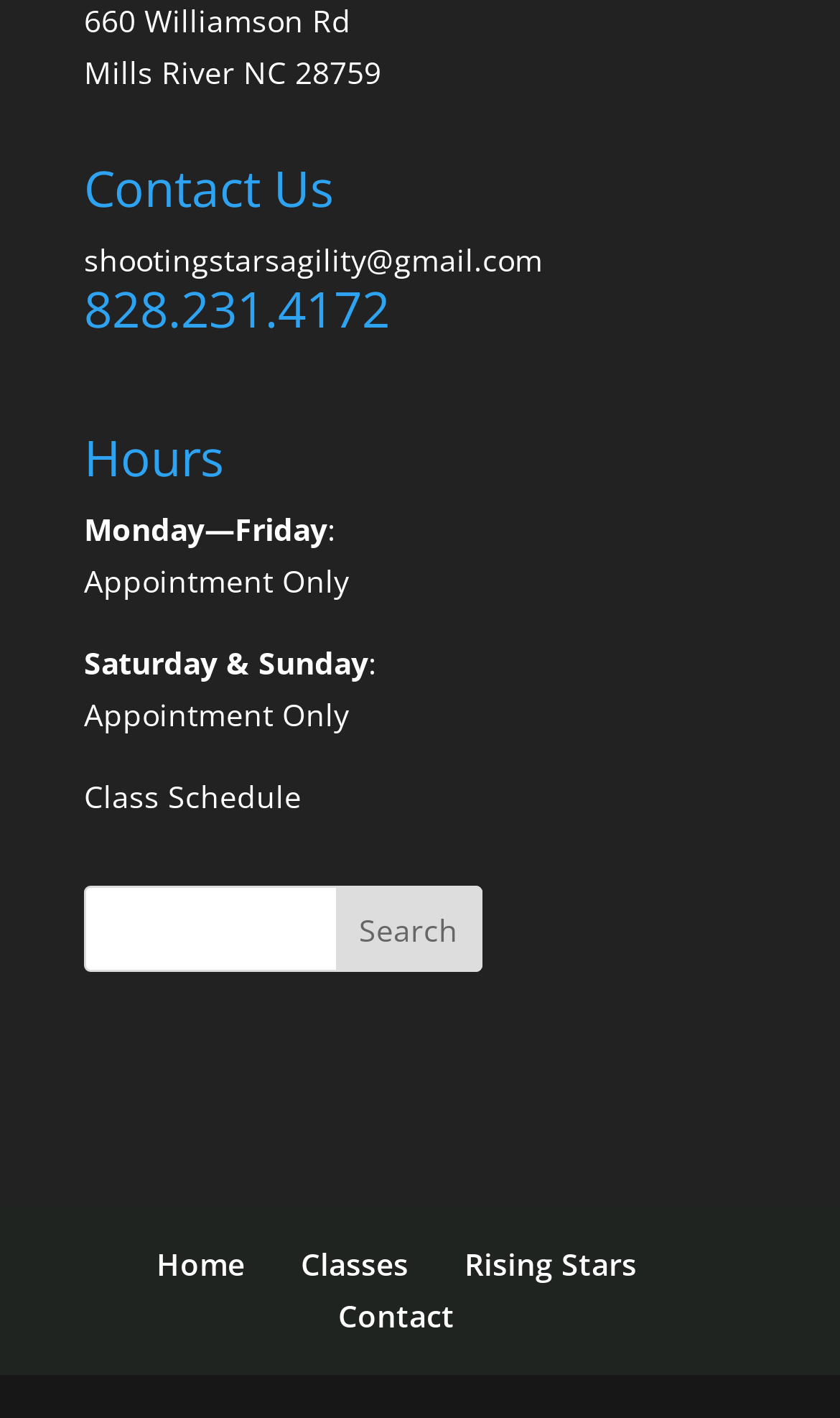Please provide the bounding box coordinates for the element that needs to be clicked to perform the instruction: "check the class schedule". The coordinates must consist of four float numbers between 0 and 1, formatted as [left, top, right, bottom].

[0.1, 0.546, 0.359, 0.575]